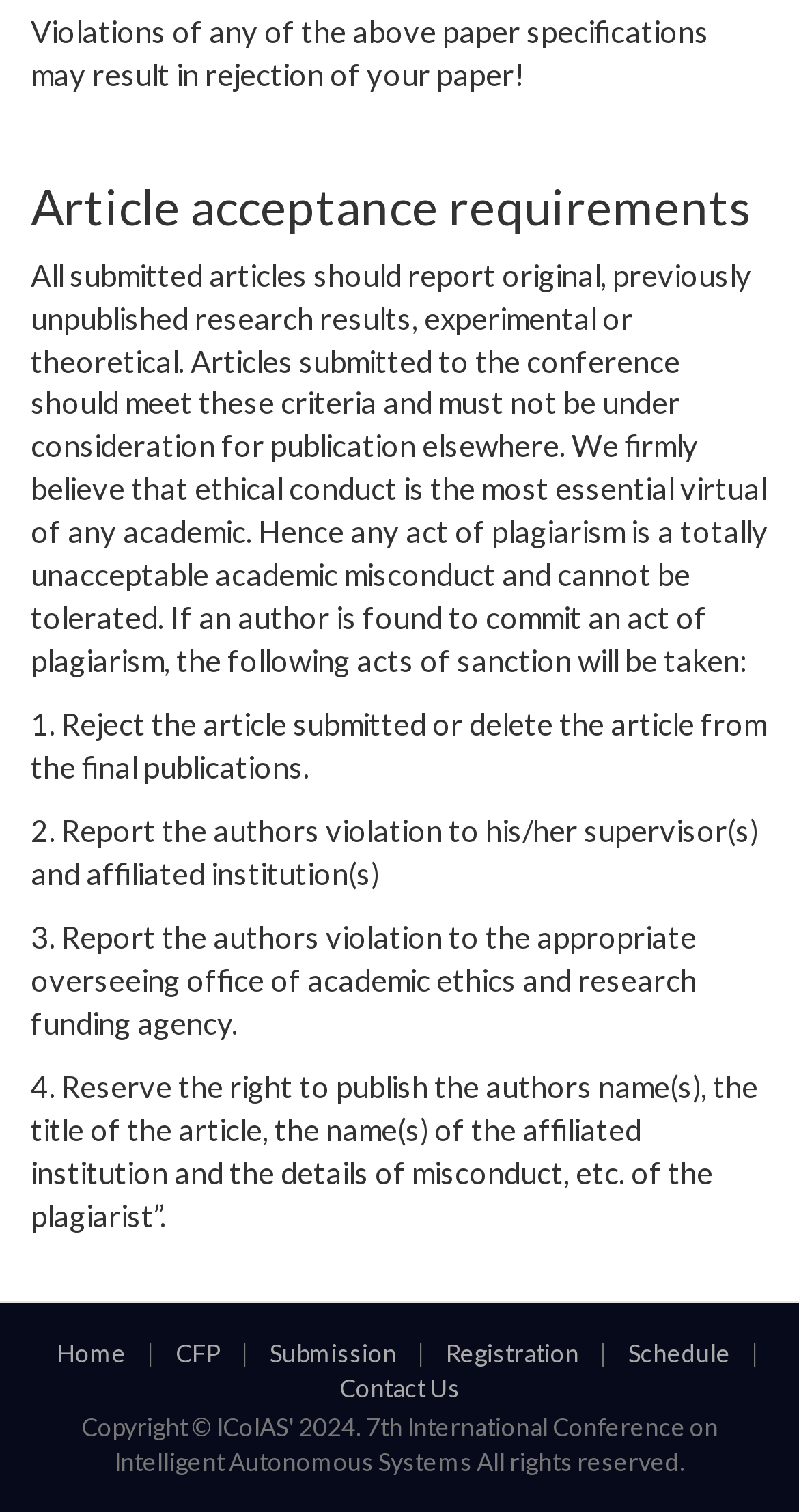How many options are available in the navigation menu?
Using the visual information, answer the question in a single word or phrase.

6